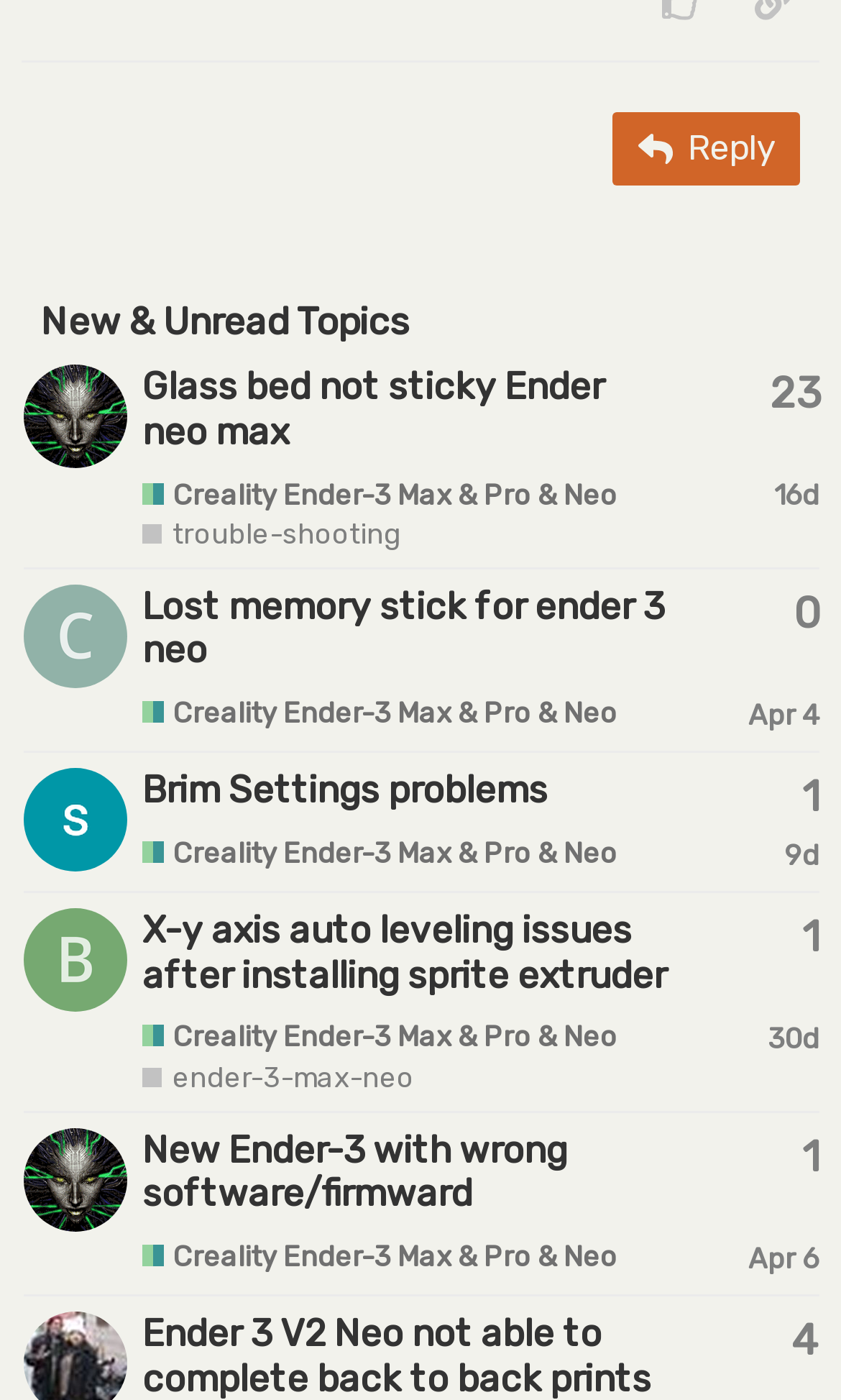What is the username of the user who posted the topic 'X-y axis auto leveling issues after installing sprite extruder'?
Refer to the image and answer the question using a single word or phrase.

Bonfireman